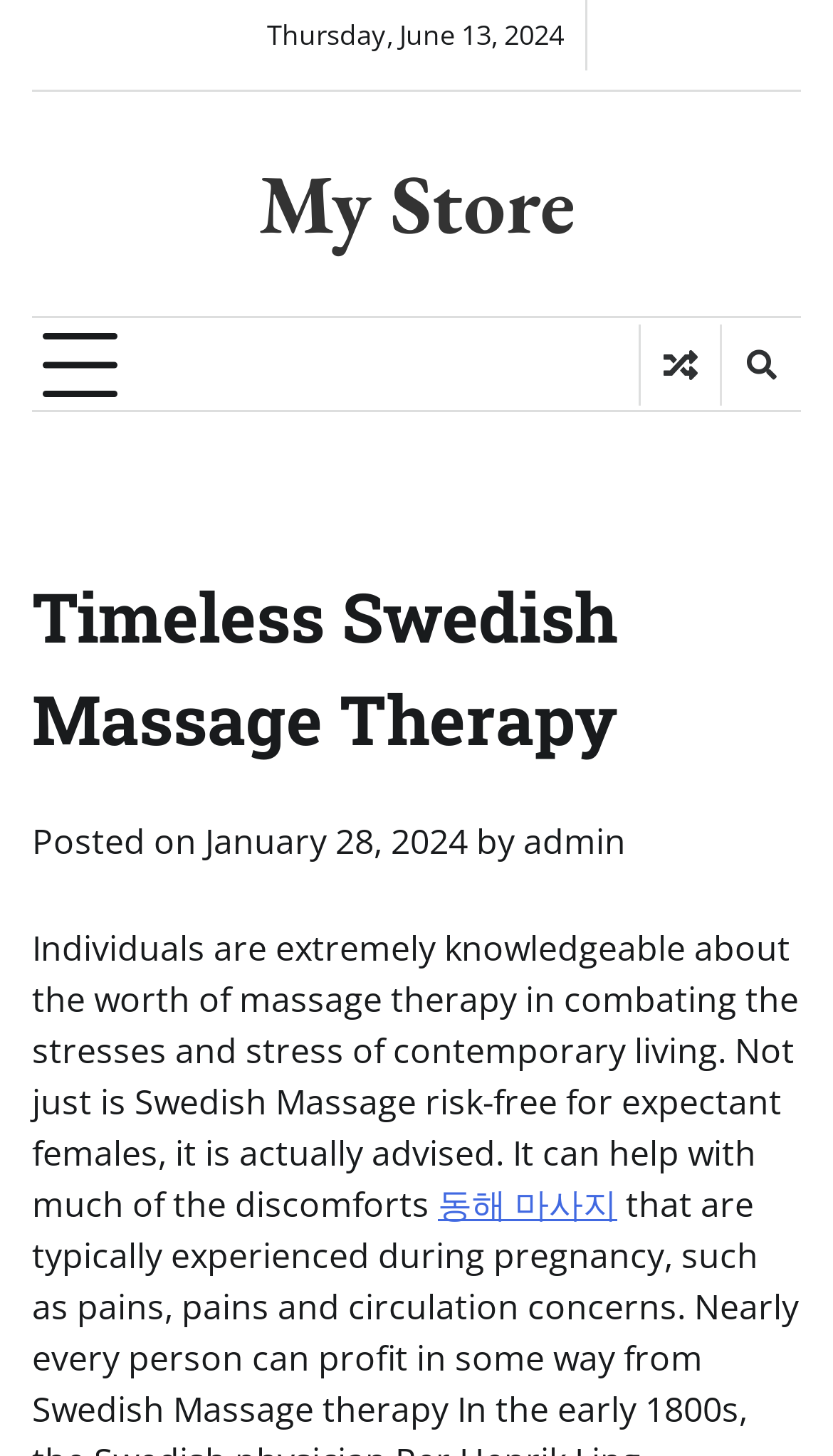What is the name of the author of the post?
Based on the screenshot, respond with a single word or phrase.

admin